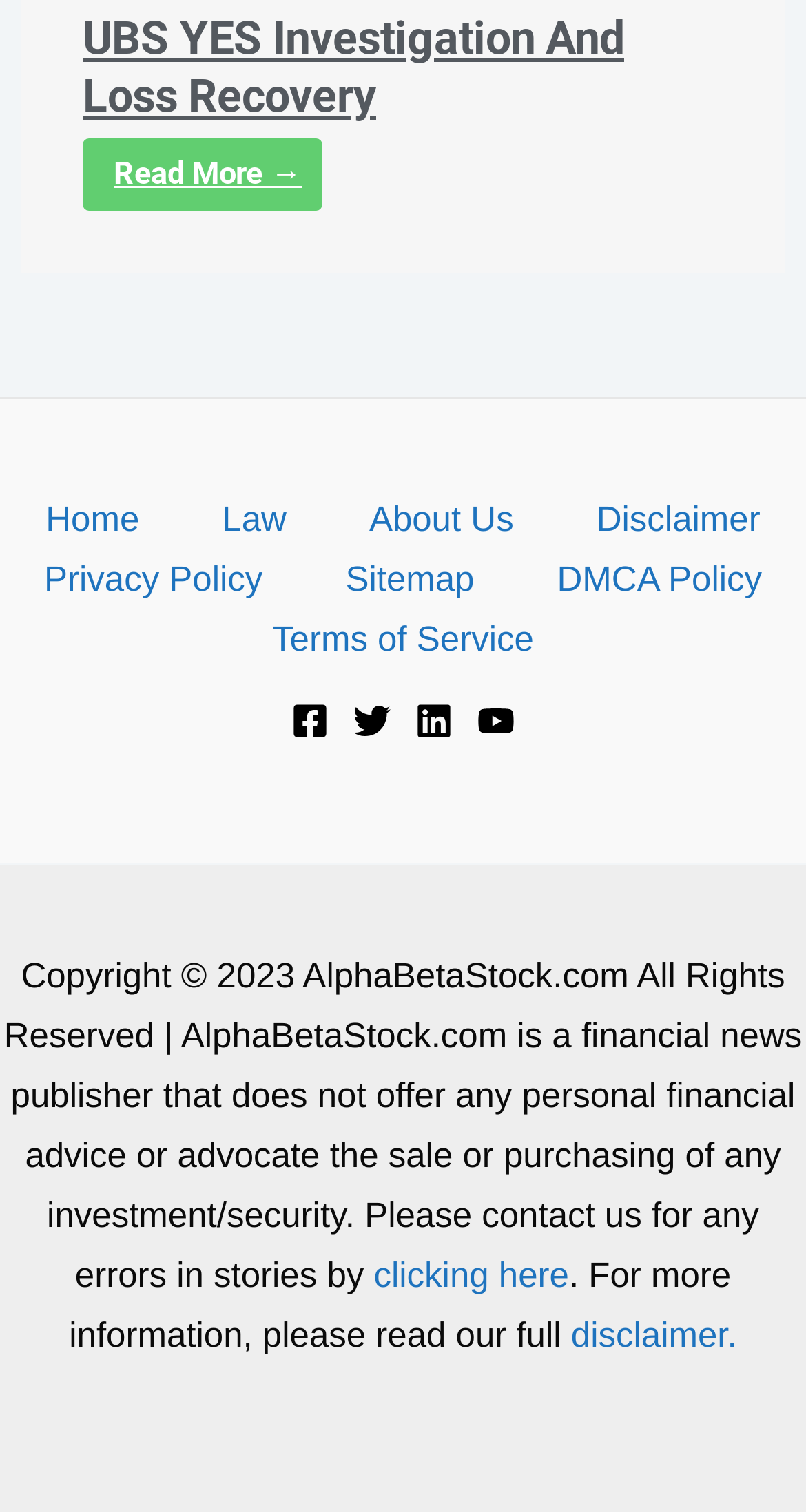Highlight the bounding box coordinates of the region I should click on to meet the following instruction: "Read more about UBS YES Investigation And Loss Recovery".

[0.103, 0.091, 0.4, 0.139]